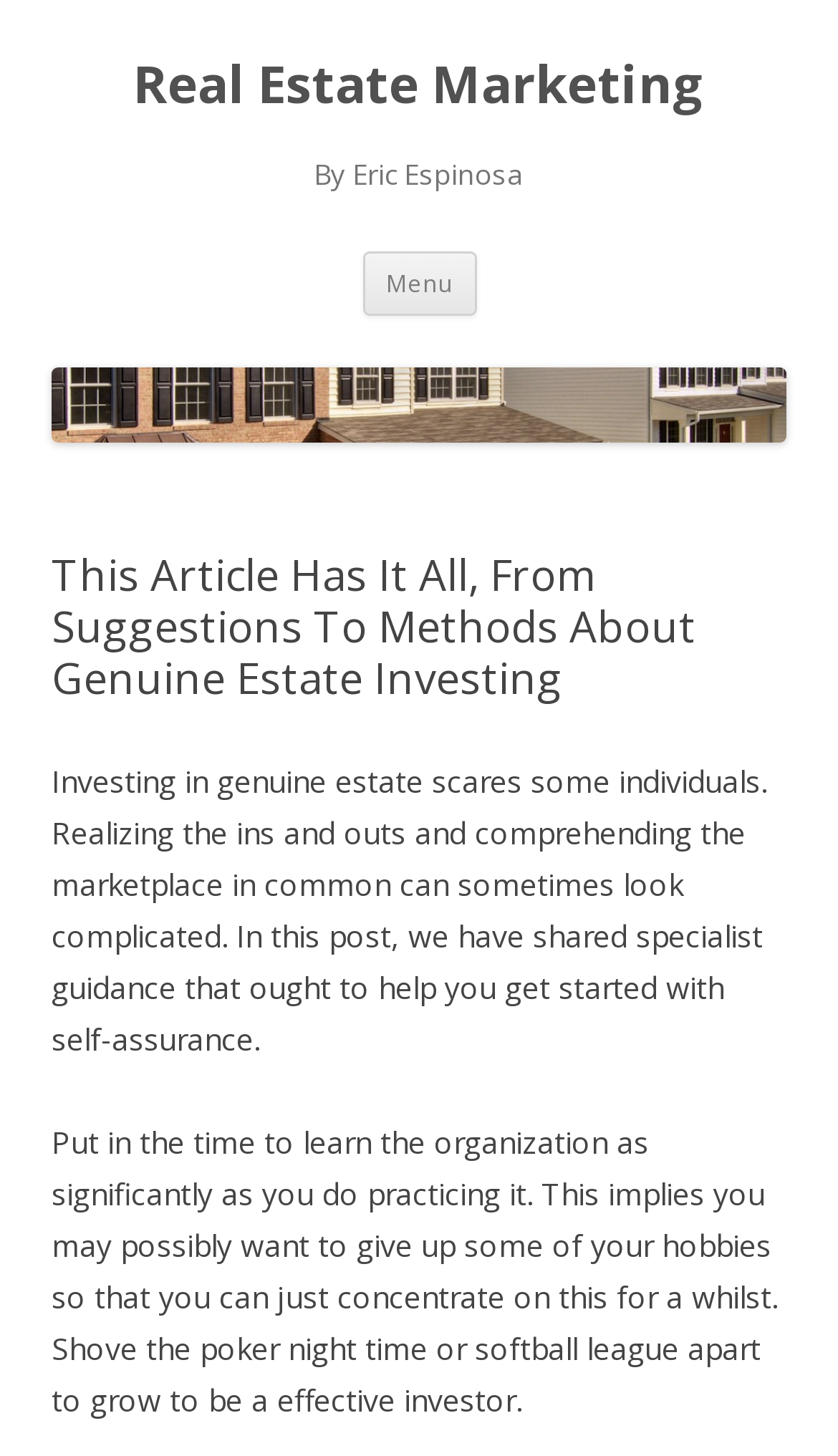Provide a one-word or brief phrase answer to the question:
Who is the author of this article?

Eric Espinosa